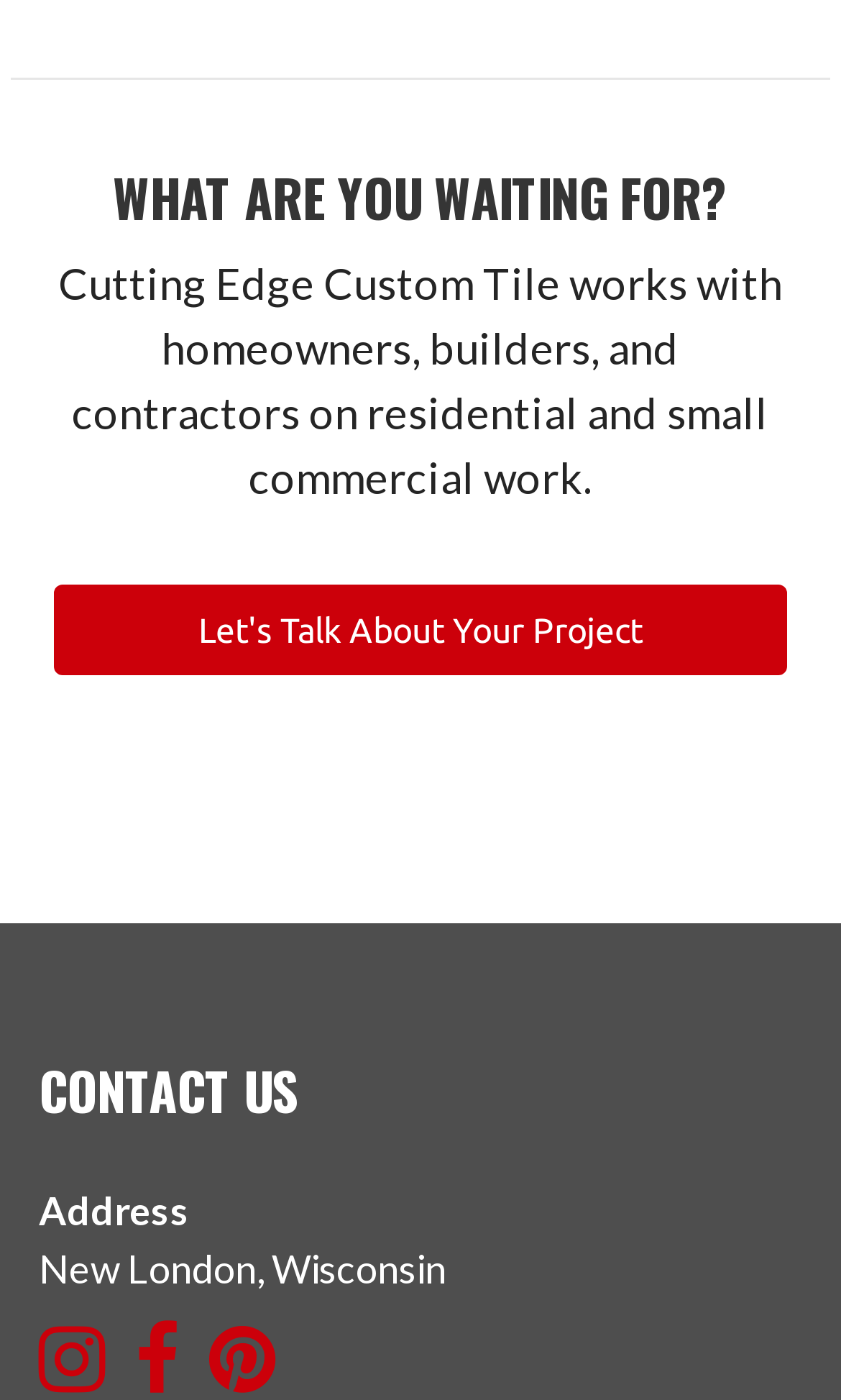What is the company's main focus?
Please give a detailed answer to the question using the information shown in the image.

Based on the StaticText element 'Cutting Edge Custom Tile works with homeowners, builders, and contractors on residential and small commercial work.', it can be inferred that the company's main focus is on custom tile works.